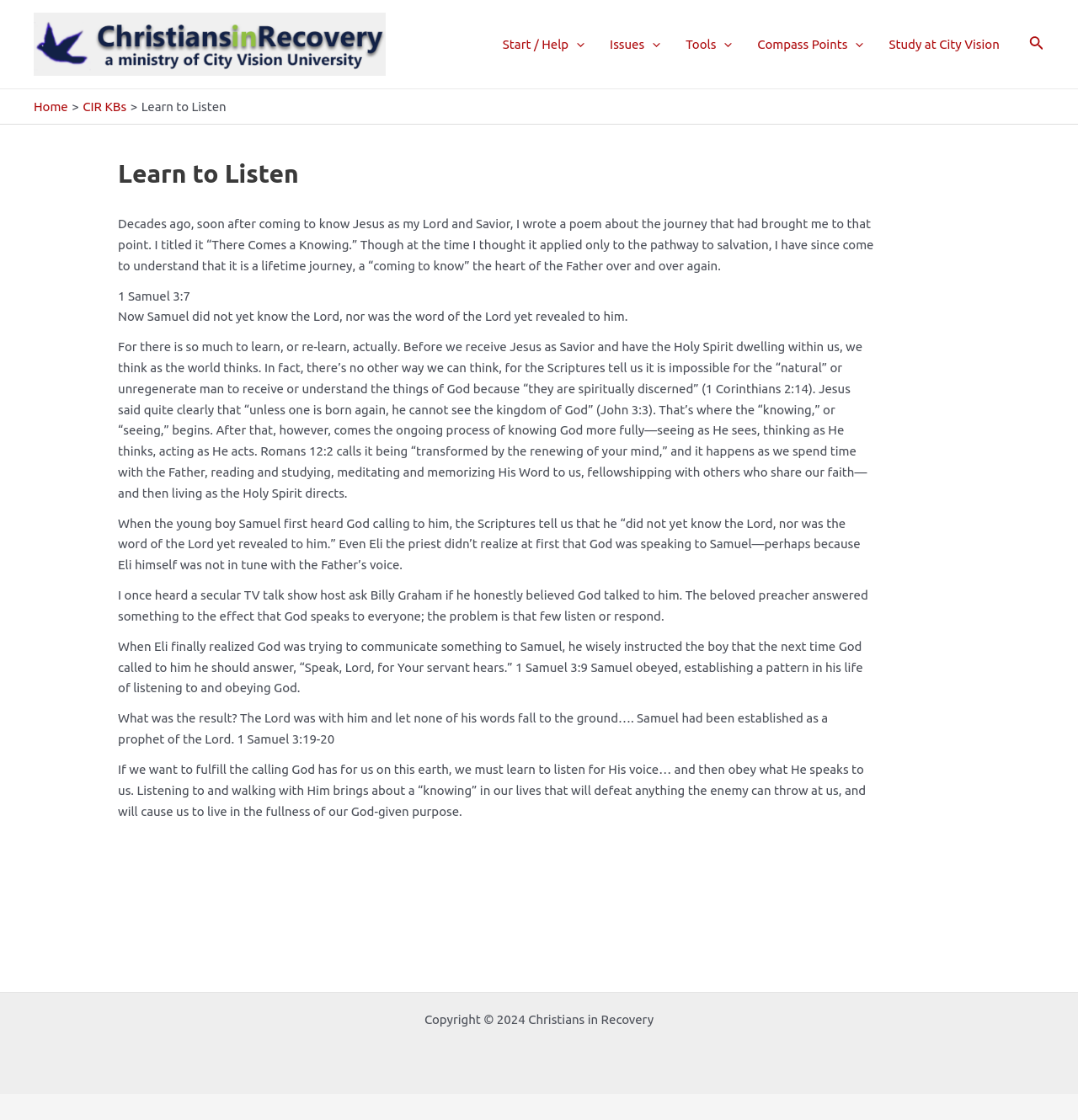Describe all the significant parts and information present on the webpage.

The webpage is titled "Learn to Listen - Christians in Recovery" and features a logo of Christians in Recovery at the top left corner. Below the logo, there is a navigation menu with several links, including "Start / Help", "Issues", "Tools", "Compass Points", and "Study at City Vision". To the right of the navigation menu, there is a search icon link.

Below the navigation menu, there is a breadcrumb navigation section with links to "Home" and "CIR KBs". The main content of the webpage is an article titled "Learn to Listen", which is divided into several sections. The article begins with a poem about the journey of coming to know Jesus as Lord and Savior, and then discusses the importance of listening to God's voice and obeying His commands.

The article features several Bible verses, including 1 Samuel 3:7 and 1 Corinthians 2:14, and includes quotes from Billy Graham and Eli the priest. The text is divided into paragraphs, with headings and subheadings to organize the content. There are no images in the main content area, but there are several icons and images in the navigation menu and search icon link.

At the bottom of the webpage, there is a copyright notice stating "Copyright © 2024 Christians in Recovery". Overall, the webpage has a simple and clean design, with a focus on presenting the article's content in a clear and readable format.